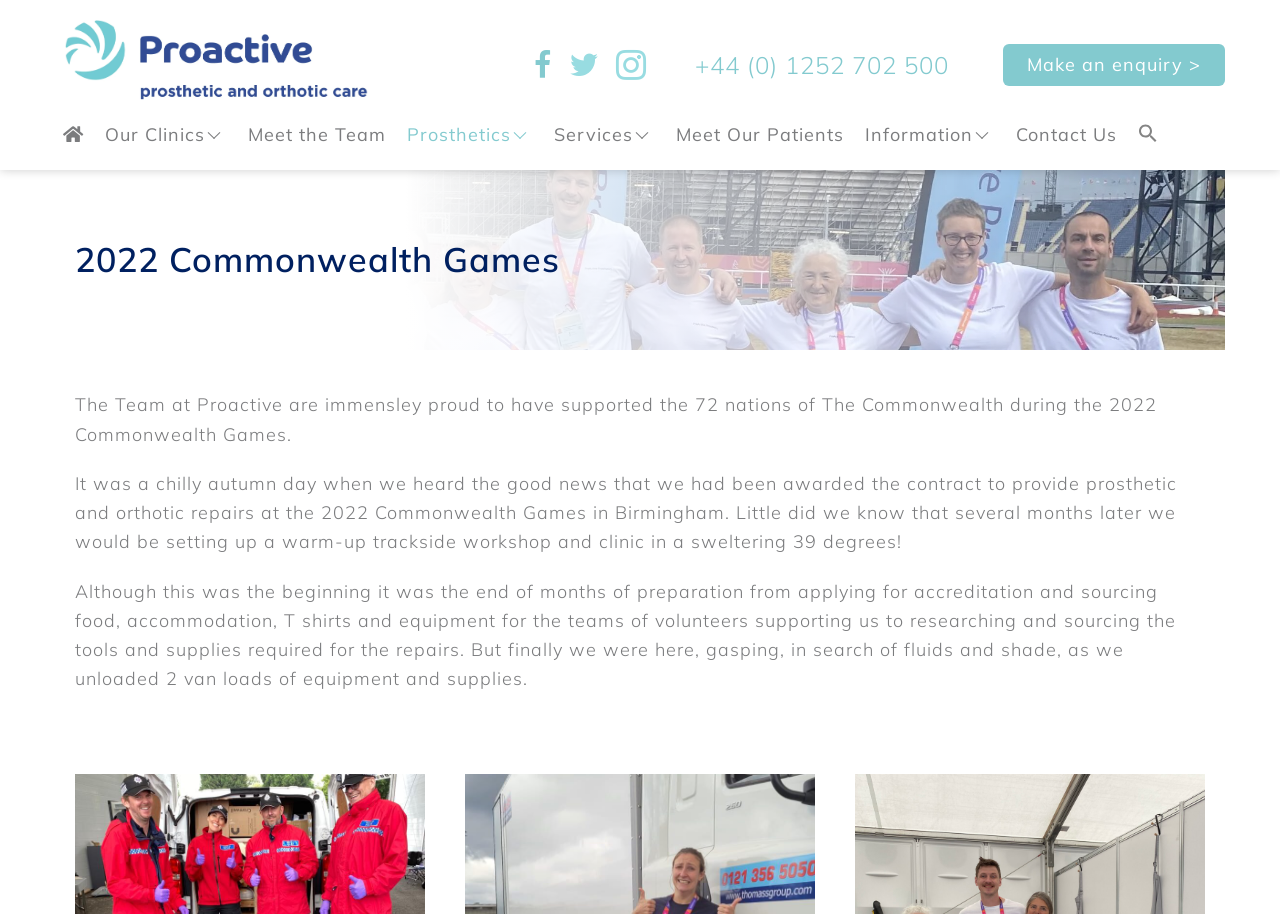Predict the bounding box coordinates for the UI element described as: "Make an enquiry >". The coordinates should be four float numbers between 0 and 1, presented as [left, top, right, bottom].

[0.784, 0.048, 0.957, 0.094]